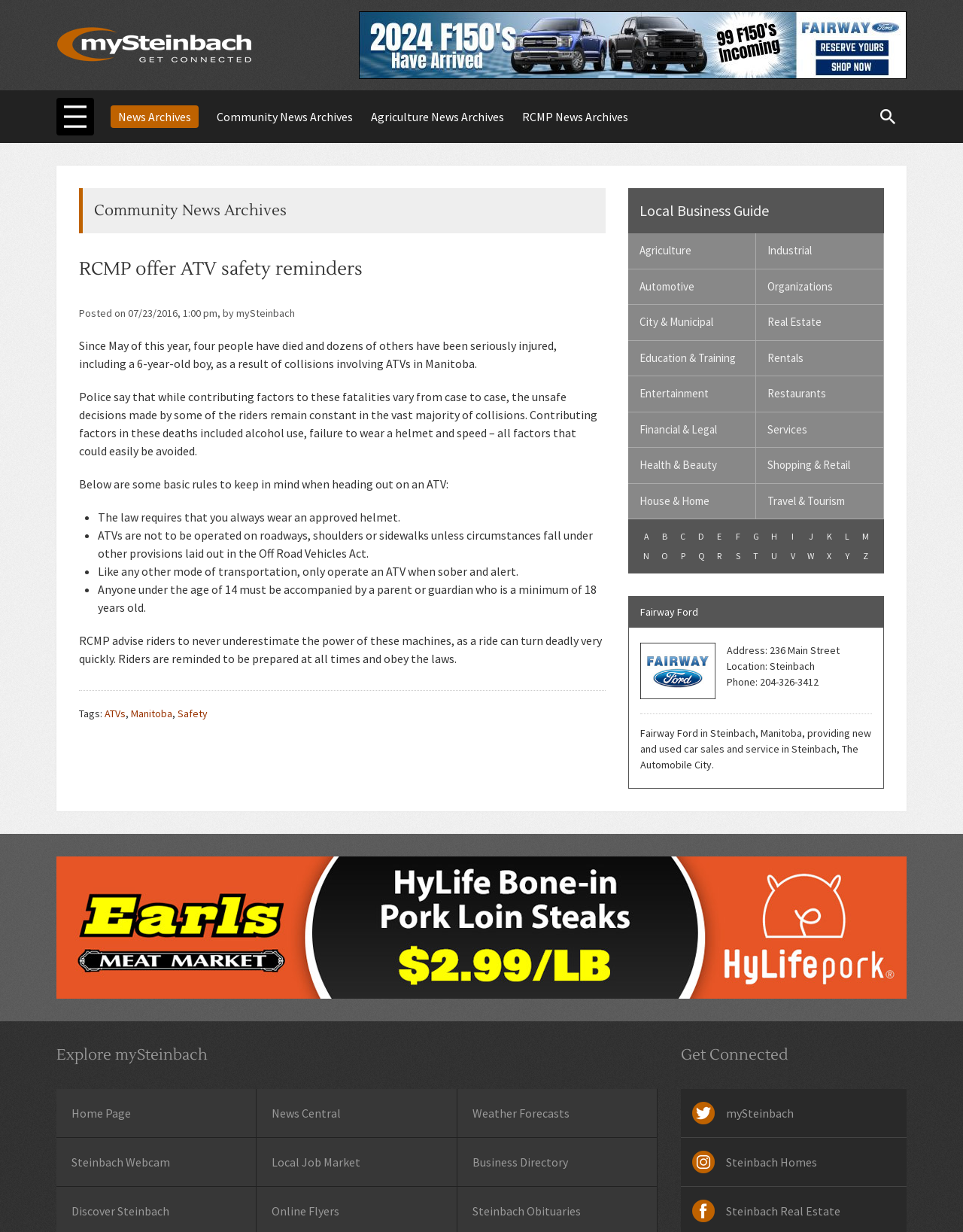Explain in detail what is displayed on the webpage.

The webpage is about ATV safety reminders from the RCMP. At the top, there is a logo and a link to "mySteinbach" on the left, and a search bar on the right. Below that, there are links to various website sections, including "News Archives", "Community News Archives", "Agriculture News Archives", and "RCMP News Archives".

The main content of the page is an article about ATV safety. The article has a heading "RCMP offer ATV safety reminders" and is dated "Posted on 07/23/2016, 1:00 pm, by mySteinbach". The article reports that four people have died and dozens of others have been seriously injured in ATV collisions in Manitoba since May of this year. It then provides some basic rules to keep in mind when heading out on an ATV, including wearing an approved helmet, not operating ATVs on roadways, and only operating an ATV when sober and alert.

To the right of the article, there is a section titled "Local Business Guide" with links to various categories such as "Agriculture", "Automotive", "City & Municipal", and so on. Below that, there is an alphabetical list of links from "A" to "Z".

At the bottom of the page, there is a section with a link to "Fairway Ford" with an image and a brief description of the business. Finally, there is a heading "Explore mySteinbach" with a link to the "Home Page".